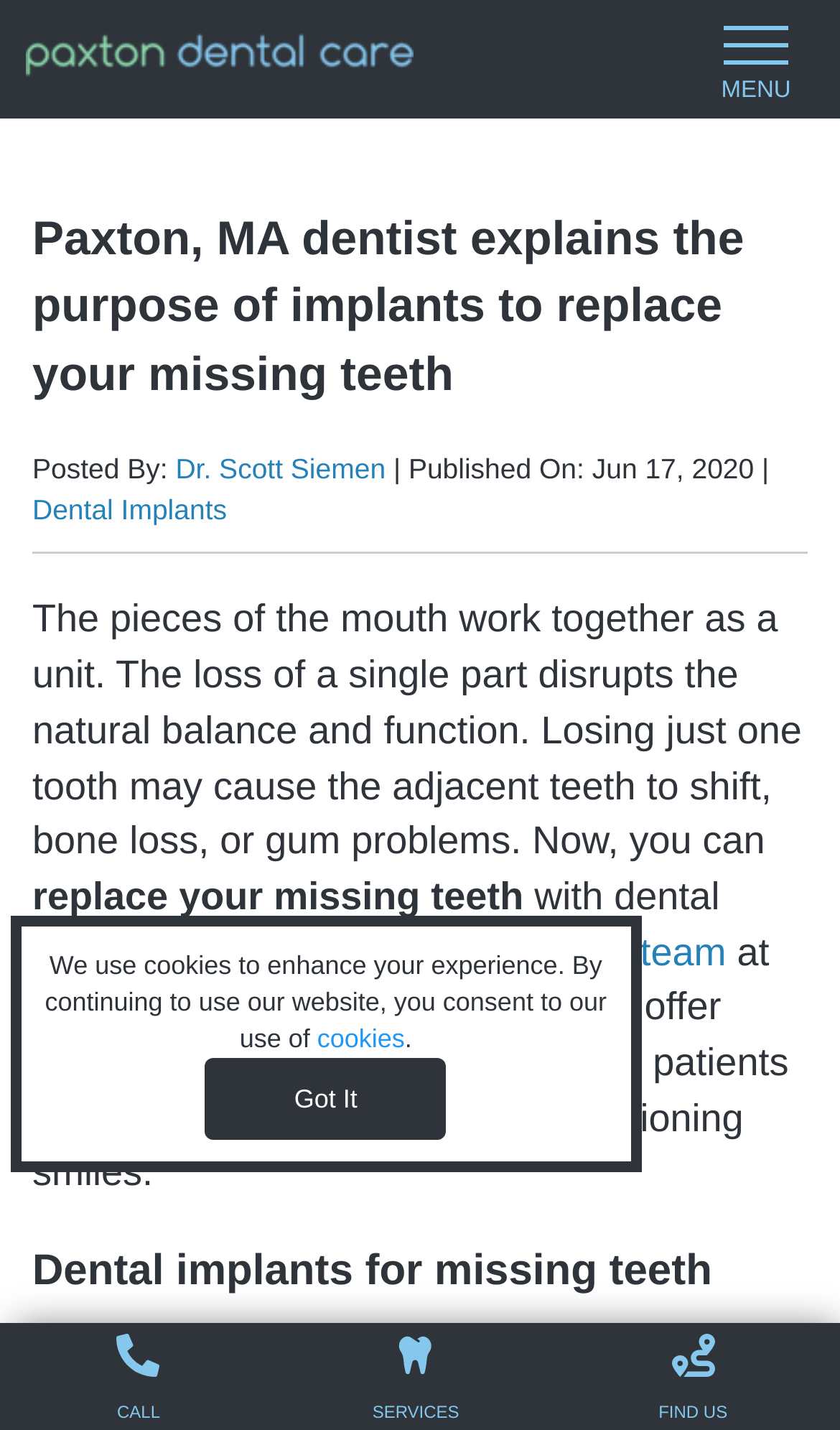Ascertain the bounding box coordinates for the UI element detailed here: "Dr. Scott Siemen". The coordinates should be provided as [left, top, right, bottom] with each value being a float between 0 and 1.

[0.209, 0.317, 0.468, 0.339]